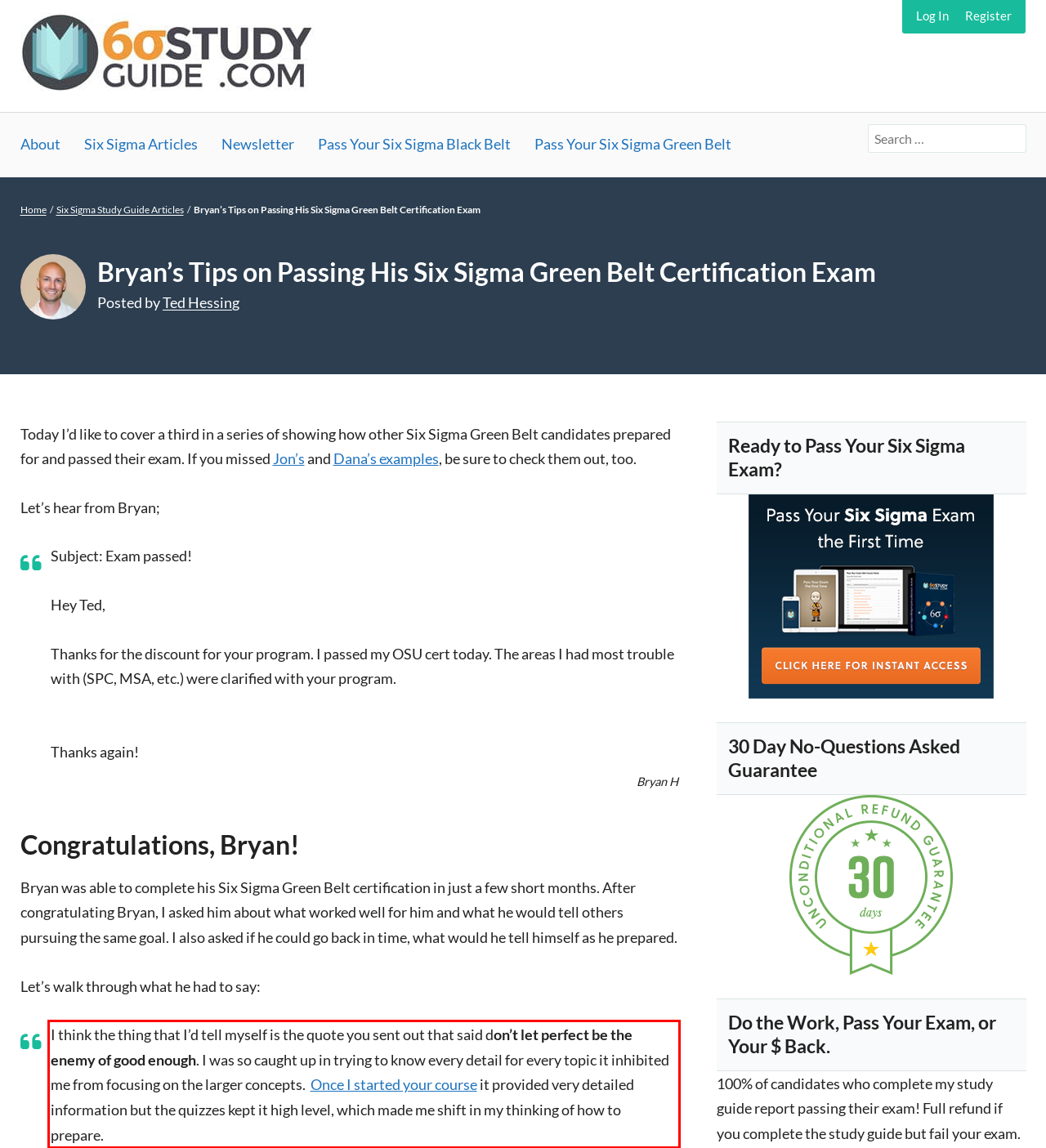You have a screenshot of a webpage where a UI element is enclosed in a red rectangle. Perform OCR to capture the text inside this red rectangle.

I think the thing that I’d tell myself is the quote you sent out that said don’t let perfect be the enemy of good enough. I was so caught up in trying to know every detail for every topic it inhibited me from focusing on the larger concepts. Once I started your course it provided very detailed information but the quizzes kept it high level, which made me shift in my thinking of how to prepare.